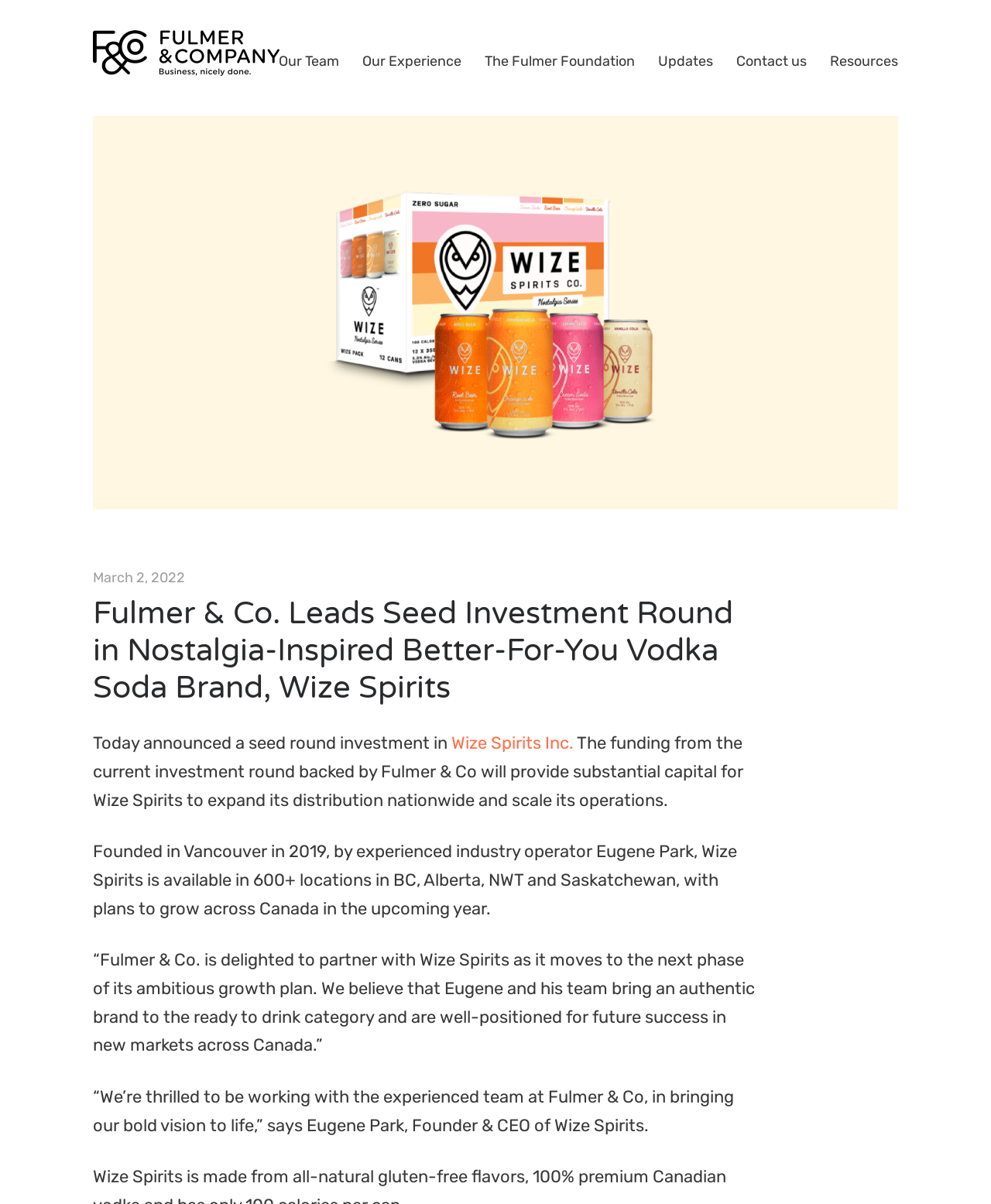Please identify the bounding box coordinates of the element's region that needs to be clicked to fulfill the following instruction: "View the updates". The bounding box coordinates should consist of four float numbers between 0 and 1, i.e., [left, top, right, bottom].

[0.664, 0.041, 0.743, 0.059]